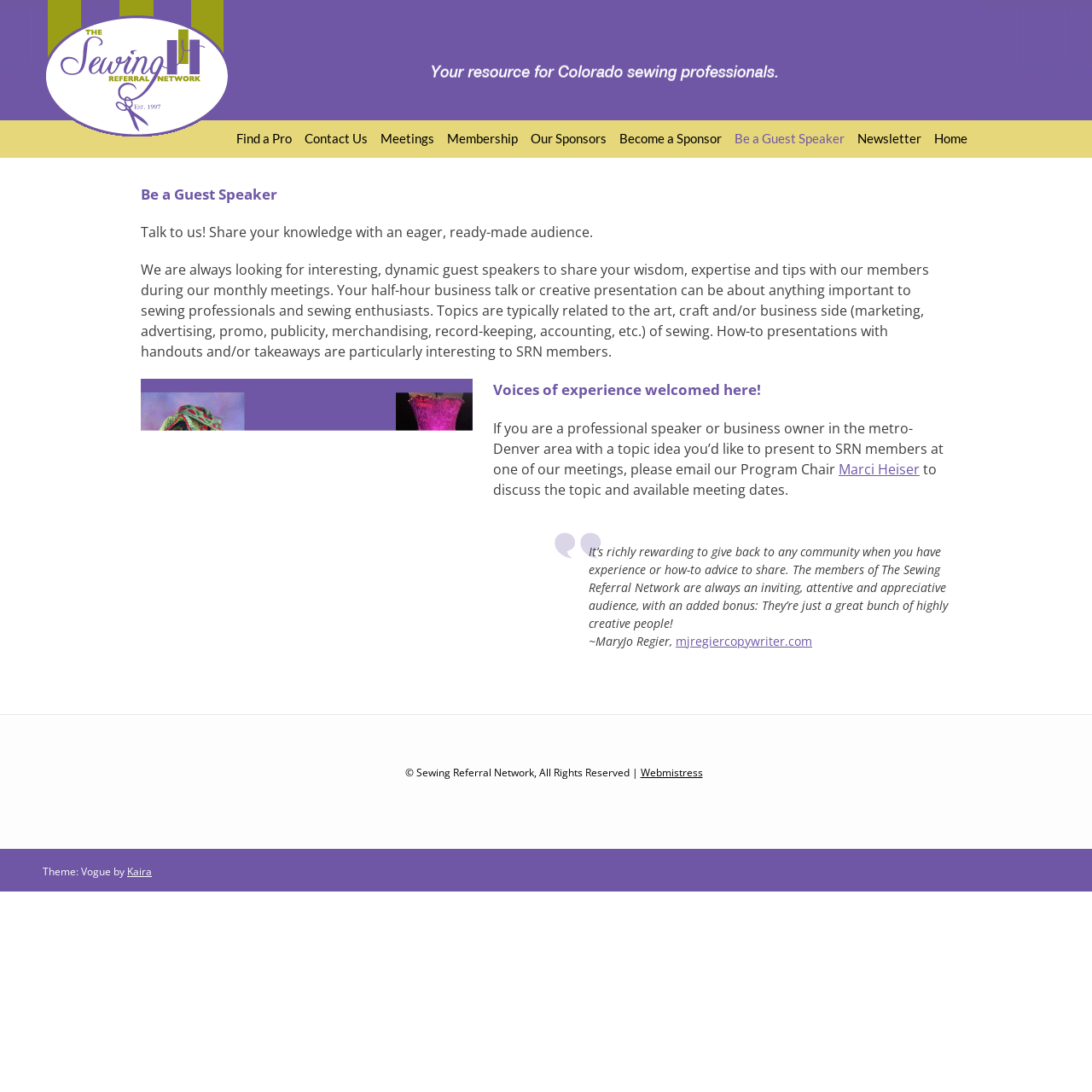Calculate the bounding box coordinates for the UI element based on the following description: "Home". Ensure the coordinates are four float numbers between 0 and 1, i.e., [left, top, right, bottom].

[0.85, 0.11, 0.892, 0.144]